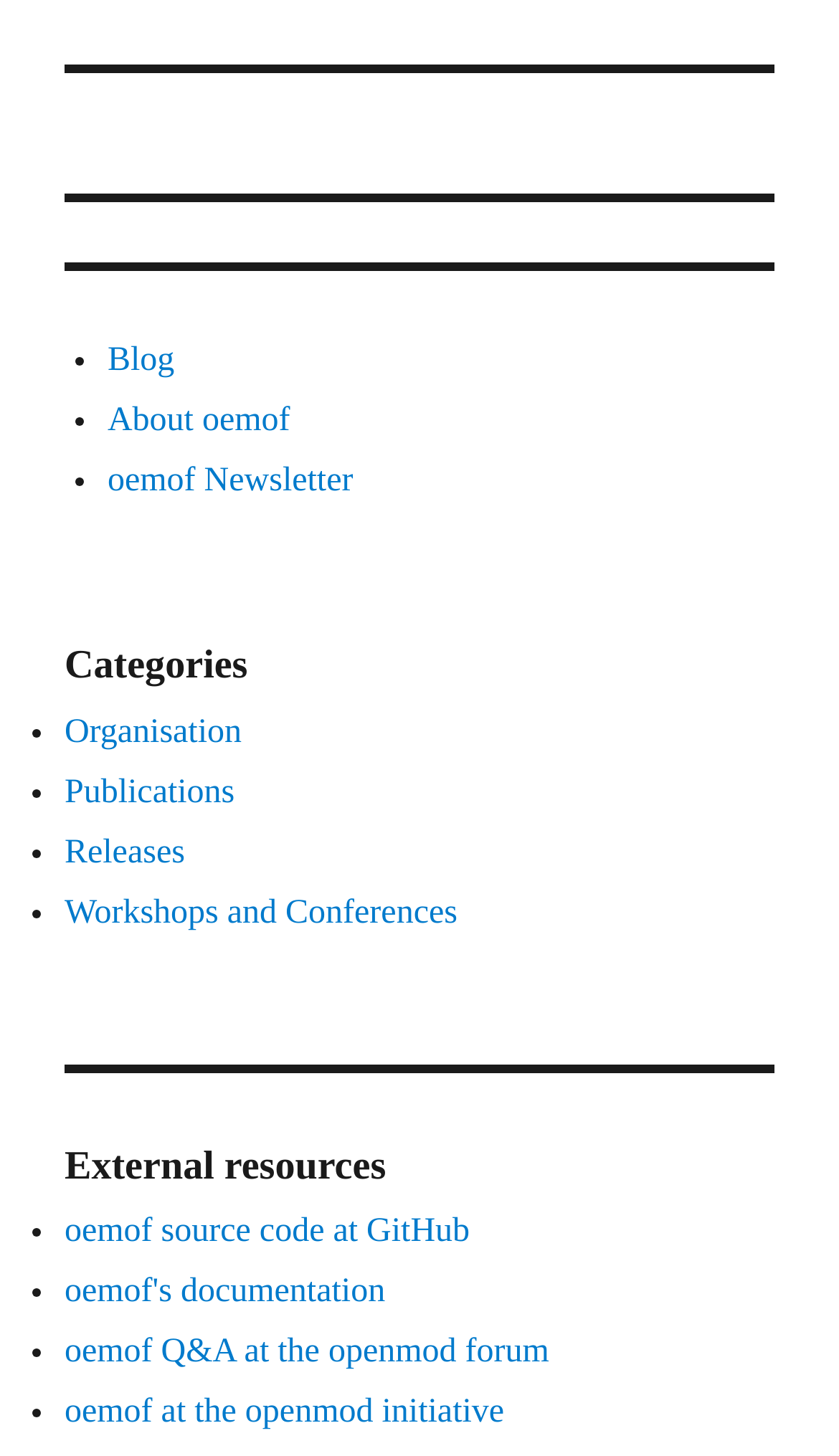Please identify the bounding box coordinates of the element's region that needs to be clicked to fulfill the following instruction: "Click on Blog". The bounding box coordinates should consist of four float numbers between 0 and 1, i.e., [left, top, right, bottom].

[0.128, 0.235, 0.208, 0.26]